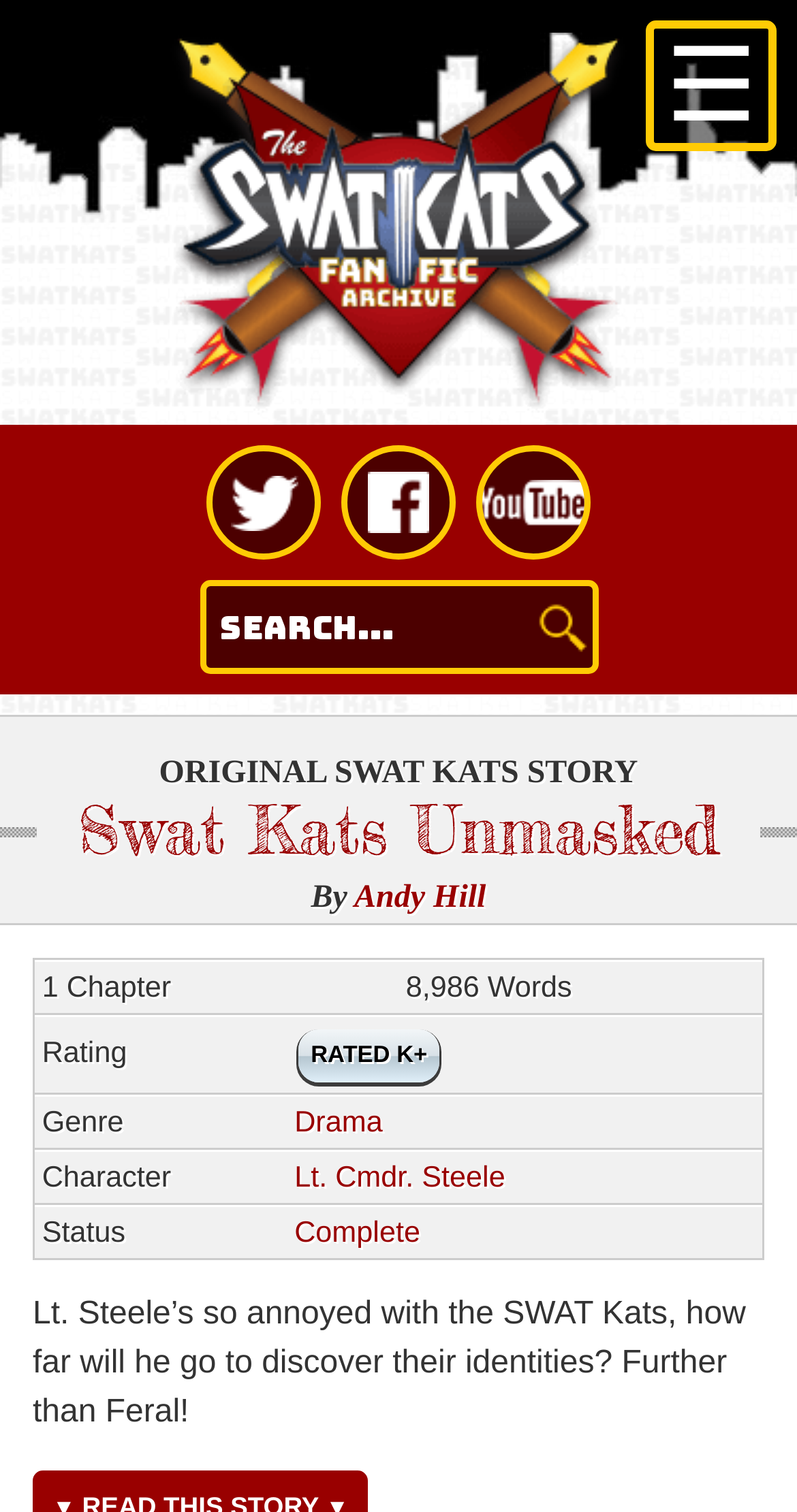Please answer the following question as detailed as possible based on the image: 
How many chapters does the story have?

I found the answer by looking at the static text element with the text '1 Chapter' which is located below the story title.